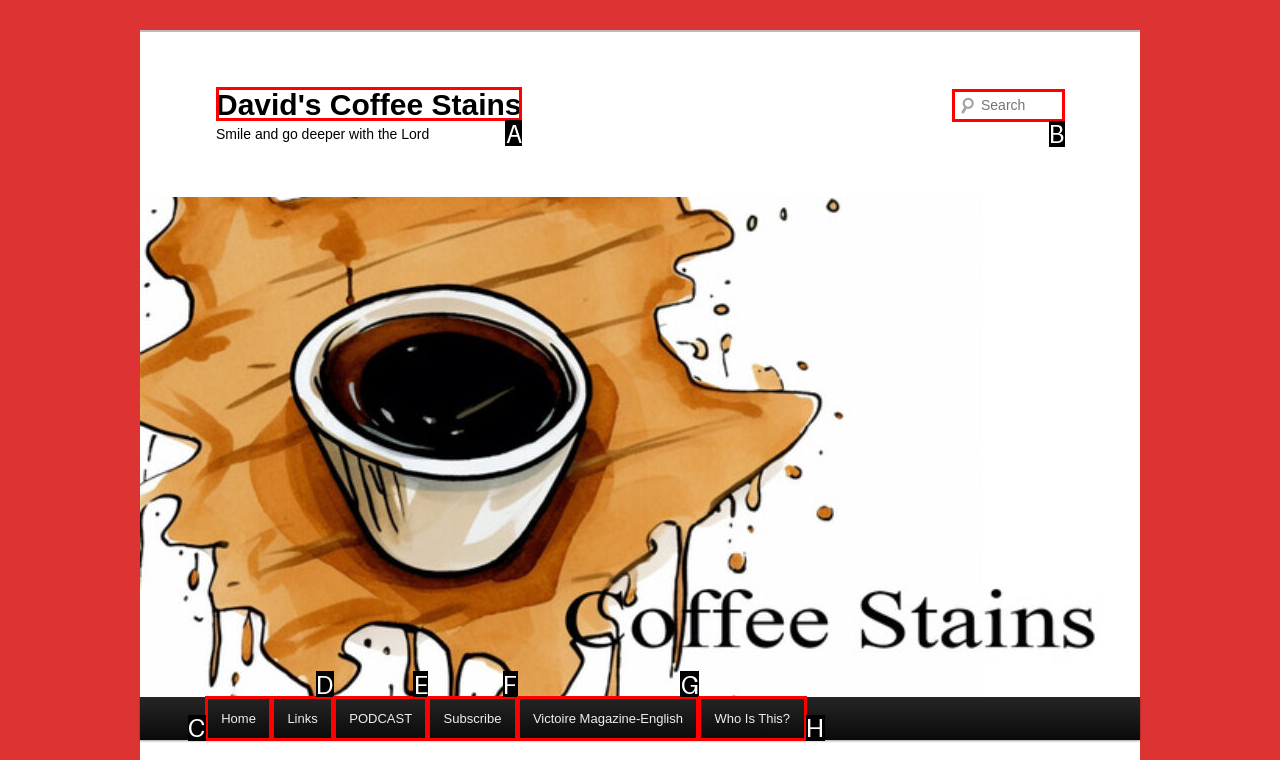Provide the letter of the HTML element that you need to click on to perform the task: Read the article about Moroccan Pottery.
Answer with the letter corresponding to the correct option.

None